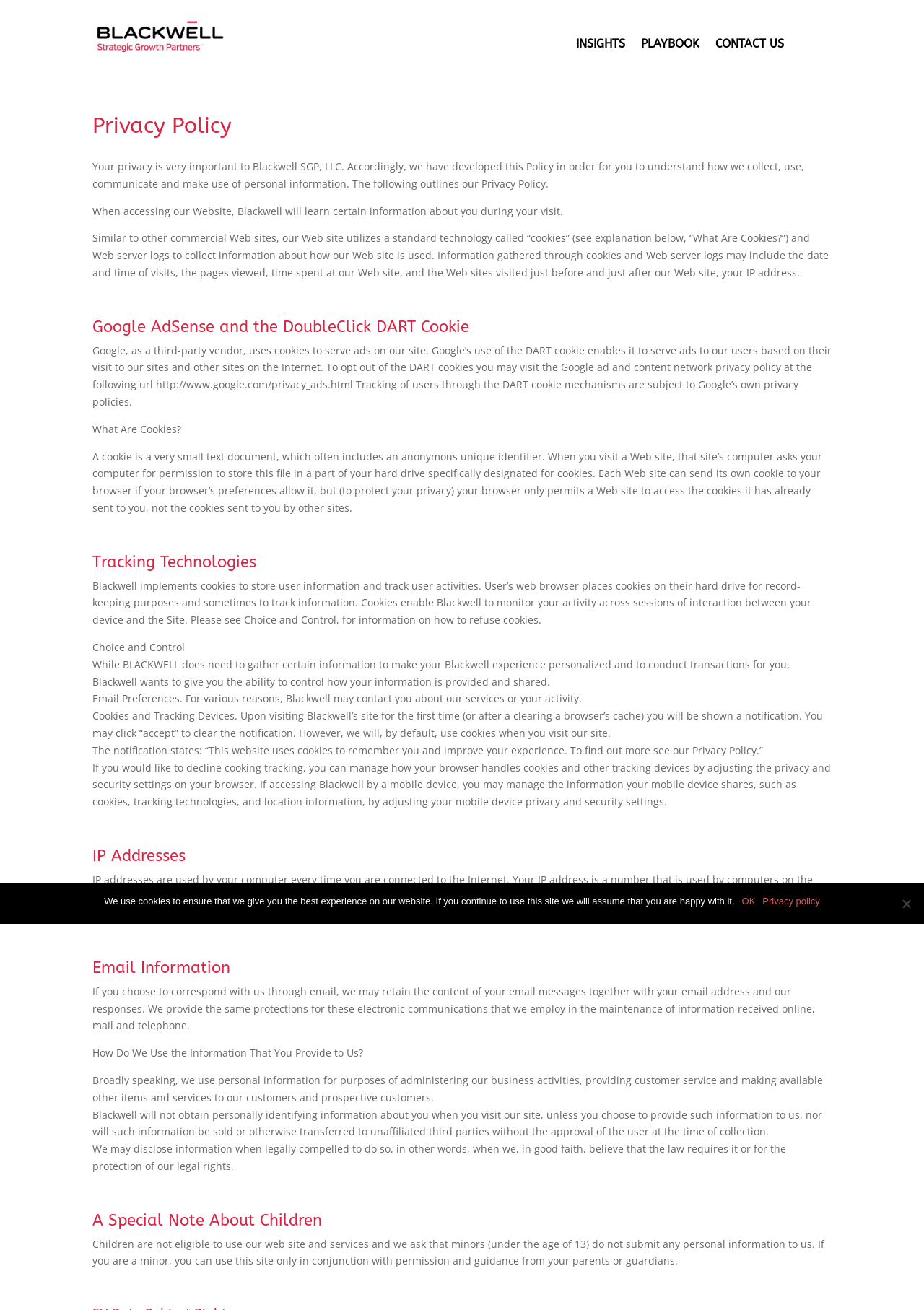Find and provide the bounding box coordinates for the UI element described with: "Contact Us".

[0.774, 0.03, 0.848, 0.056]